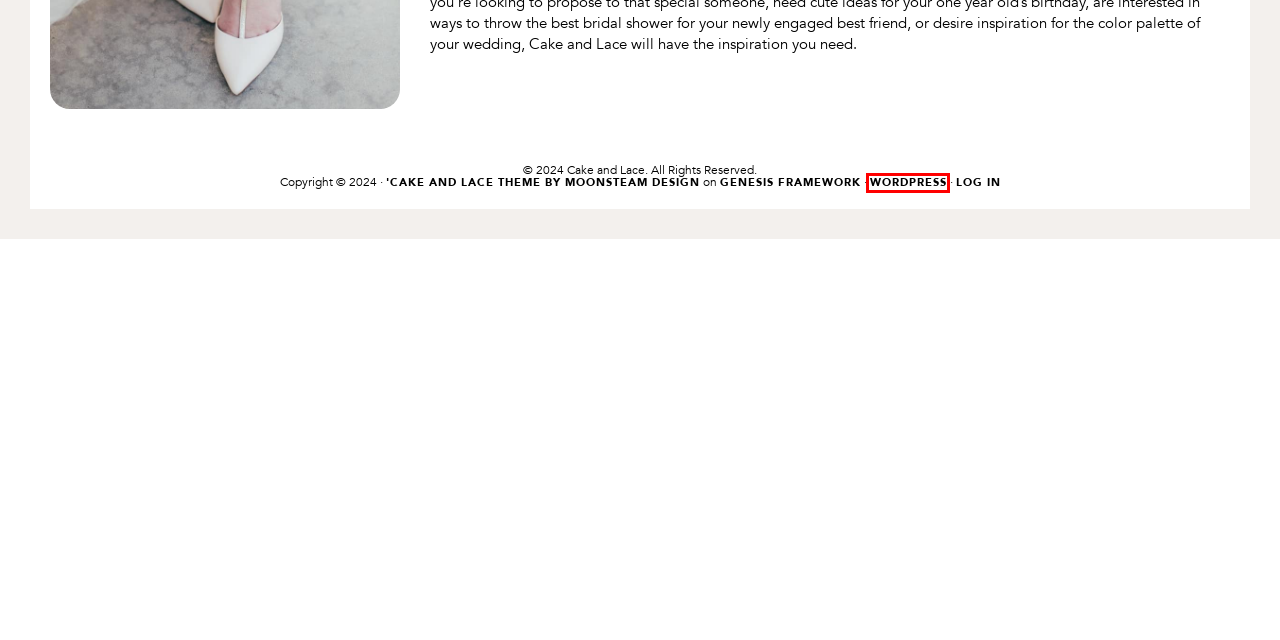You are provided with a screenshot of a webpage containing a red rectangle bounding box. Identify the webpage description that best matches the new webpage after the element in the bounding box is clicked. Here are the potential descriptions:
A. Log In ‹ Cake & Lace | Wedding Inspiration to Reality — WordPress
B. Moonsteam Design – Website Design Services & WordPress Training
C. Sponsored Post | Cake and Lace - wedding inspiration, wedding vendors, and more
D. Blog Tool, Publishing Platform, and CMS – WordPress.org
E. Join the Cake and Lace Vendor Guide of Wedding Vendors
F. Engagements | Cake and Lace - wedding inspiration, wedding vendors, and more
G. WordPress Themes by StudioPress
H. Advertise Your Wedding Business with Cake and Lace

D